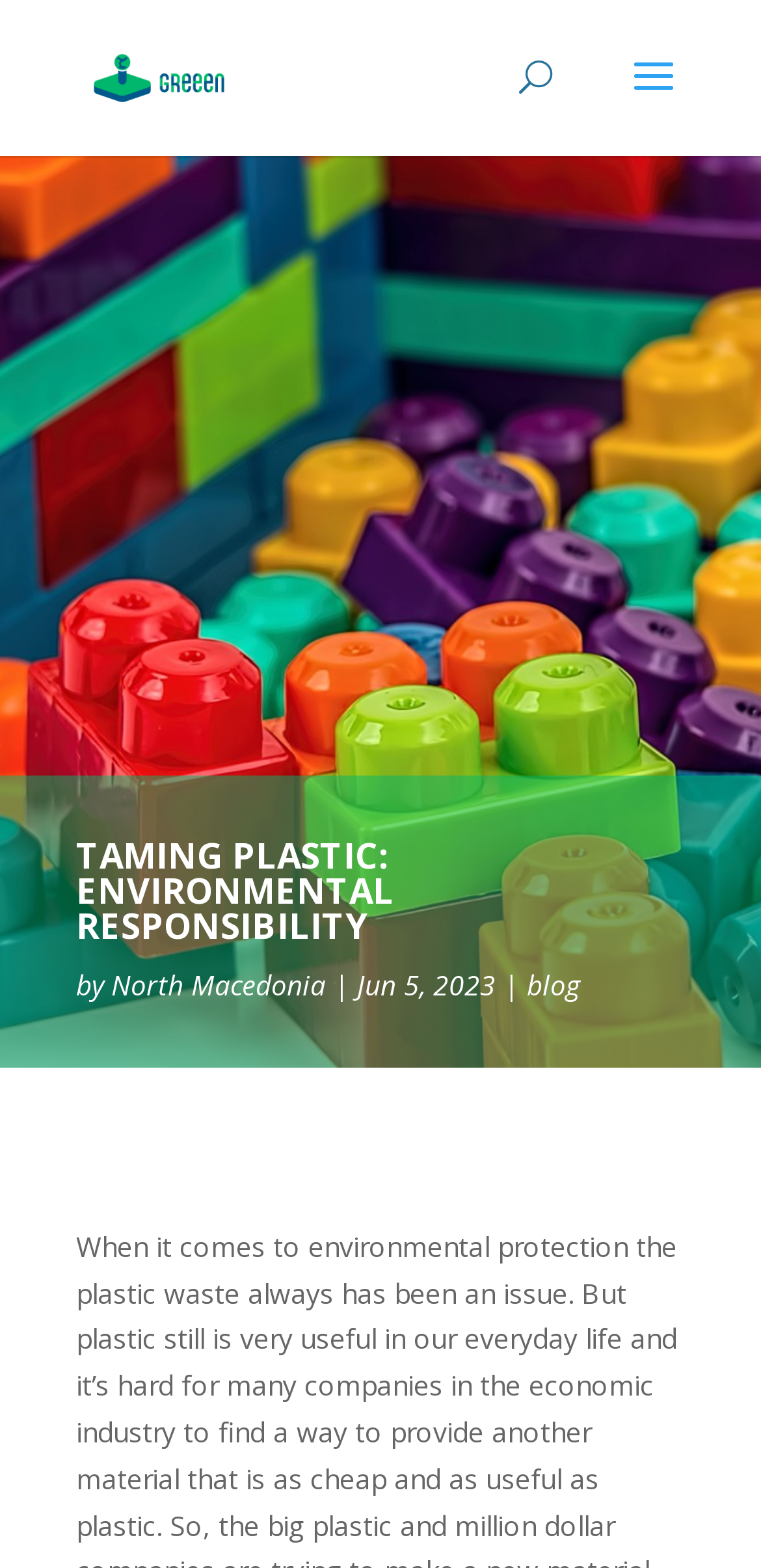Please use the details from the image to answer the following question comprehensively:
What is the name of the organization?

I saw a link 'GREEEN' at the top of the webpage, which is likely the name of the organization or website.